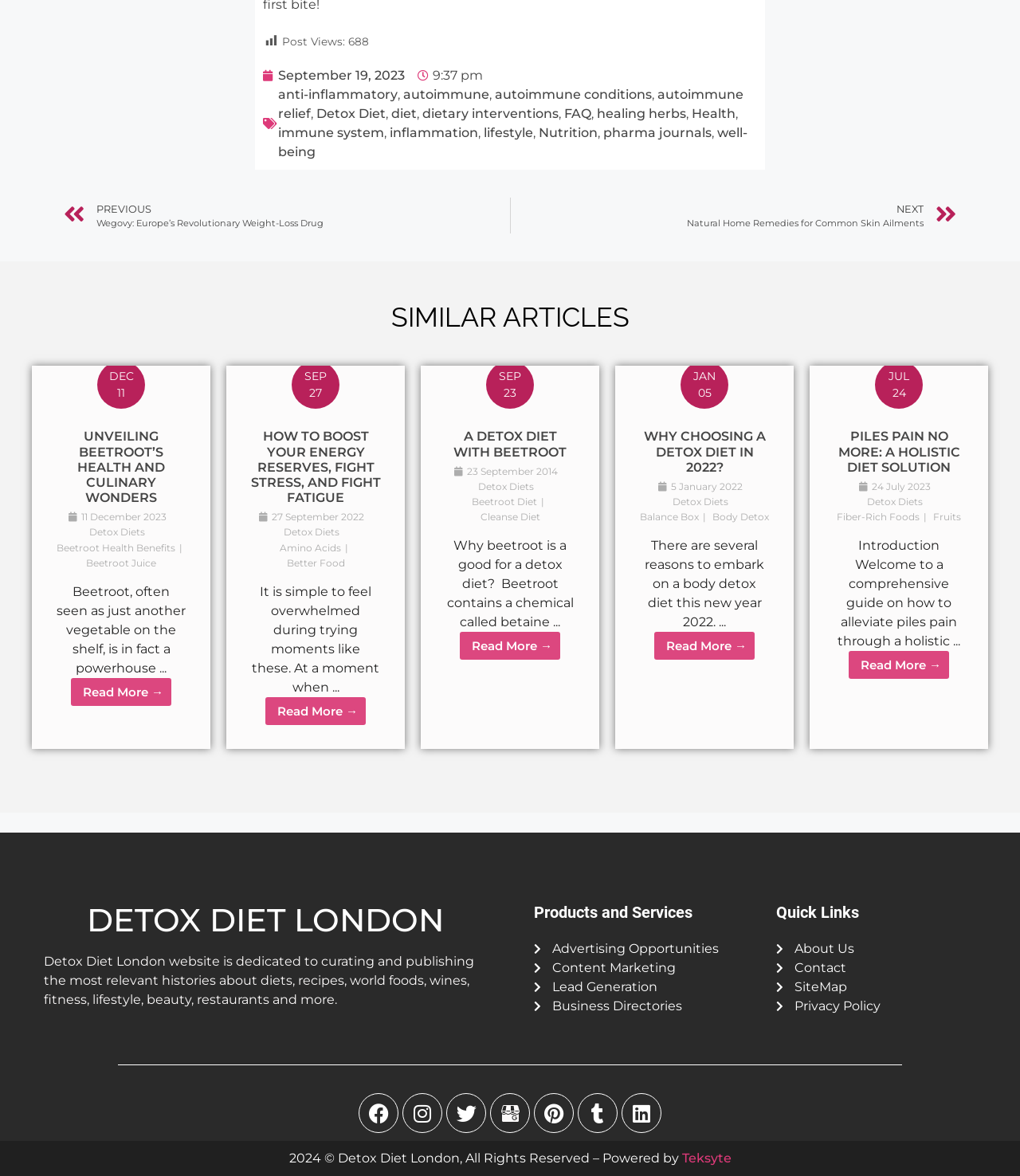What is the position of the link 'NEXT Natural Home Remedies for Common Skin Ailments Next'?
We need a detailed and exhaustive answer to the question. Please elaborate.

I found the position of the link by comparing the y1 and y2 coordinates of the link 'NEXT Natural Home Remedies for Common Skin Ailments Next' with the y1 and y2 coordinates of the static text element 'Post Views:' and found that the link is below the post view count.